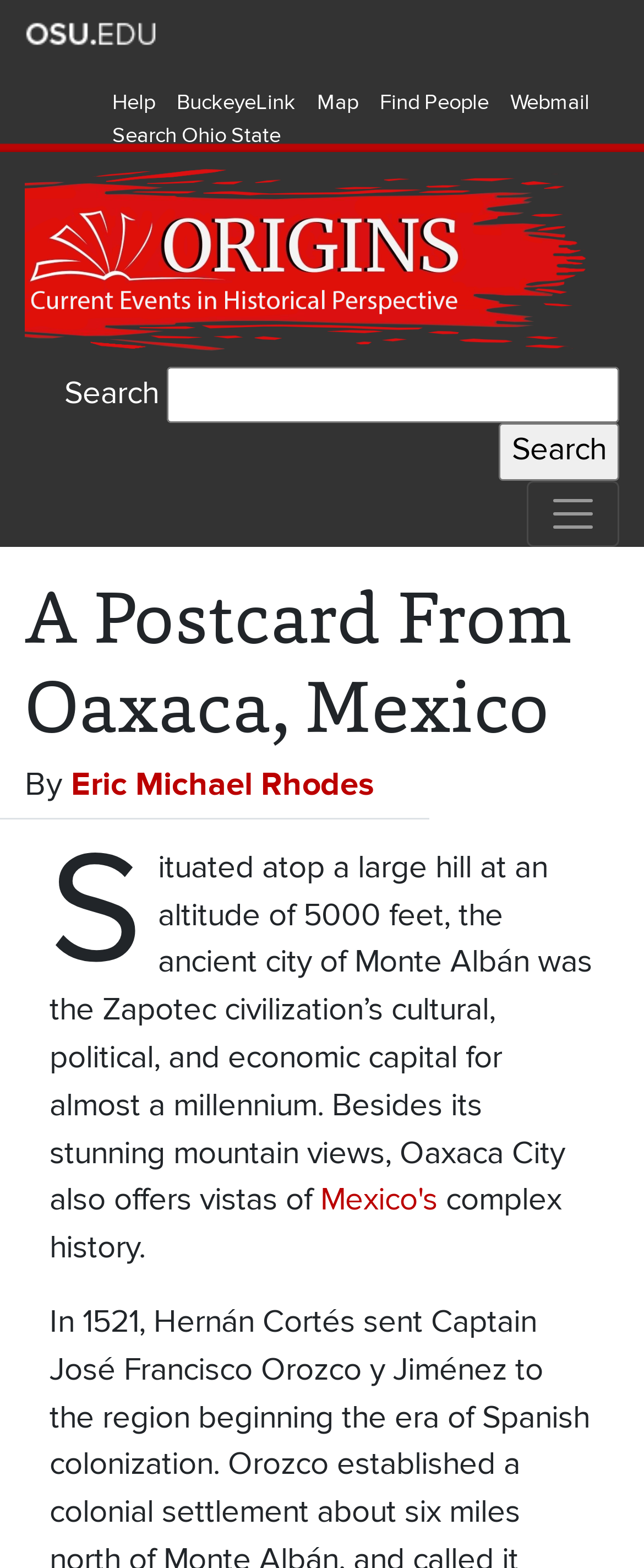Utilize the details in the image to thoroughly answer the following question: What is the altitude of the ancient city of Monte Albán?

I found the answer by reading the text below the heading 'A Postcard From Oaxaca, Mexico', where I saw a sentence describing the ancient city of Monte Albán as being situated atop a large hill at an altitude of 5000 feet.